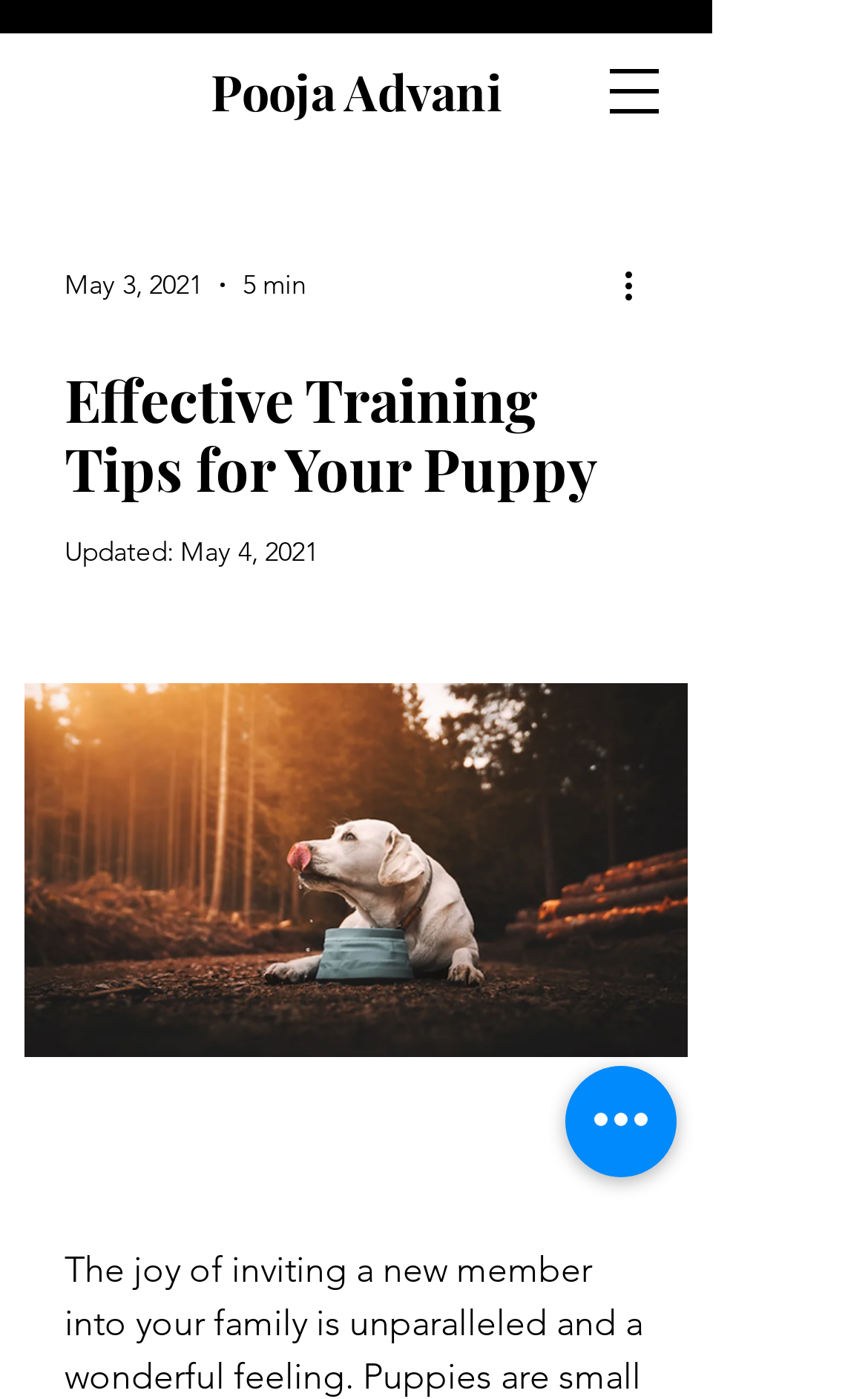What is the purpose of the button with a popup dialog?
Please provide a detailed answer to the question.

The button with a popup dialog is located at the top-right corner of the webpage, and its purpose is to open the navigation menu.